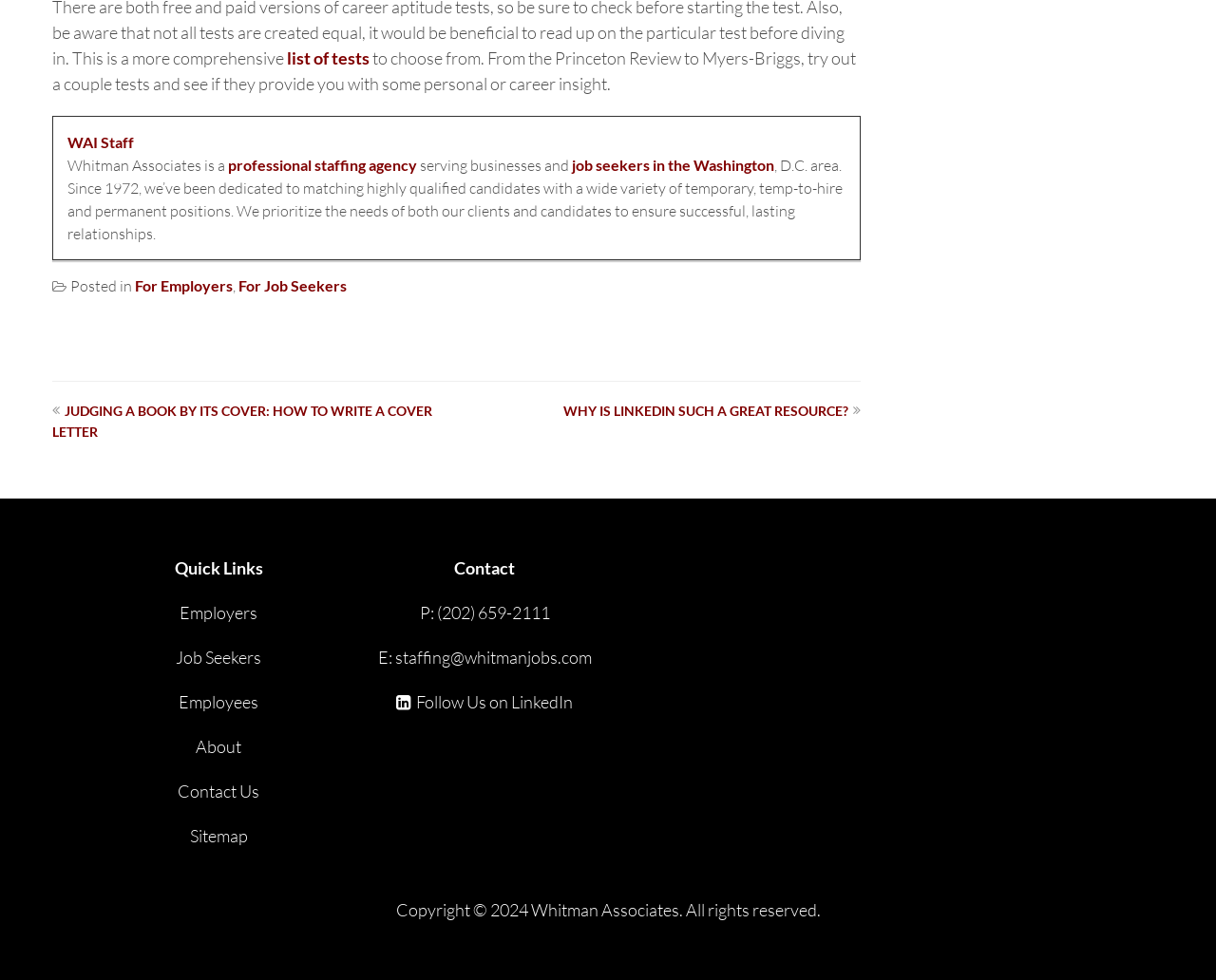What is the phone number of the staffing agency?
Using the image, provide a concise answer in one word or a short phrase.

(202) 659-2111